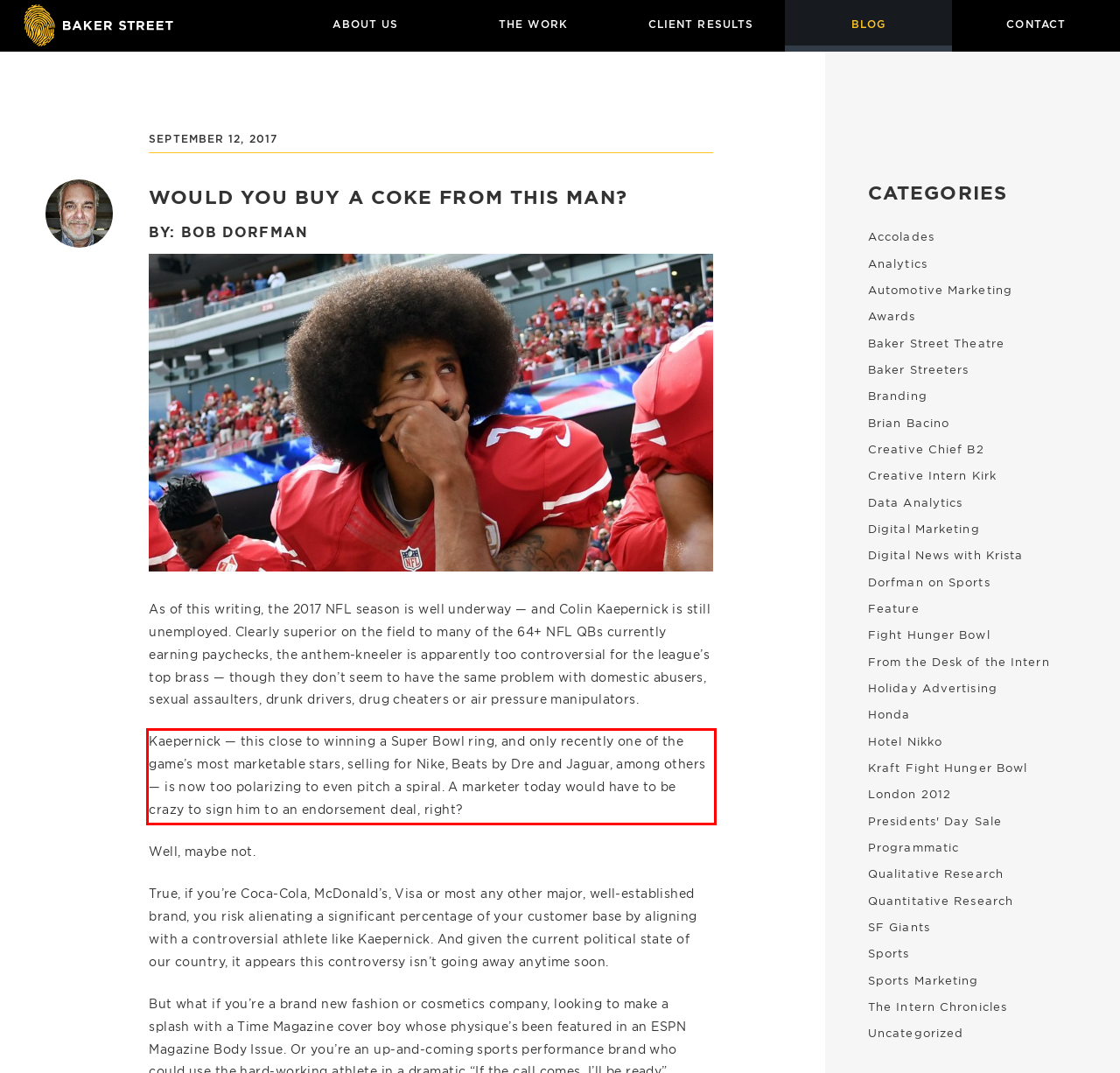Inspect the webpage screenshot that has a red bounding box and use OCR technology to read and display the text inside the red bounding box.

Kaepernick — this close to winning a Super Bowl ring, and only recently one of the game’s most marketable stars, selling for Nike, Beats by Dre and Jaguar, among others — is now too polarizing to even pitch a spiral. A marketer today would have to be crazy to sign him to an endorsement deal, right?